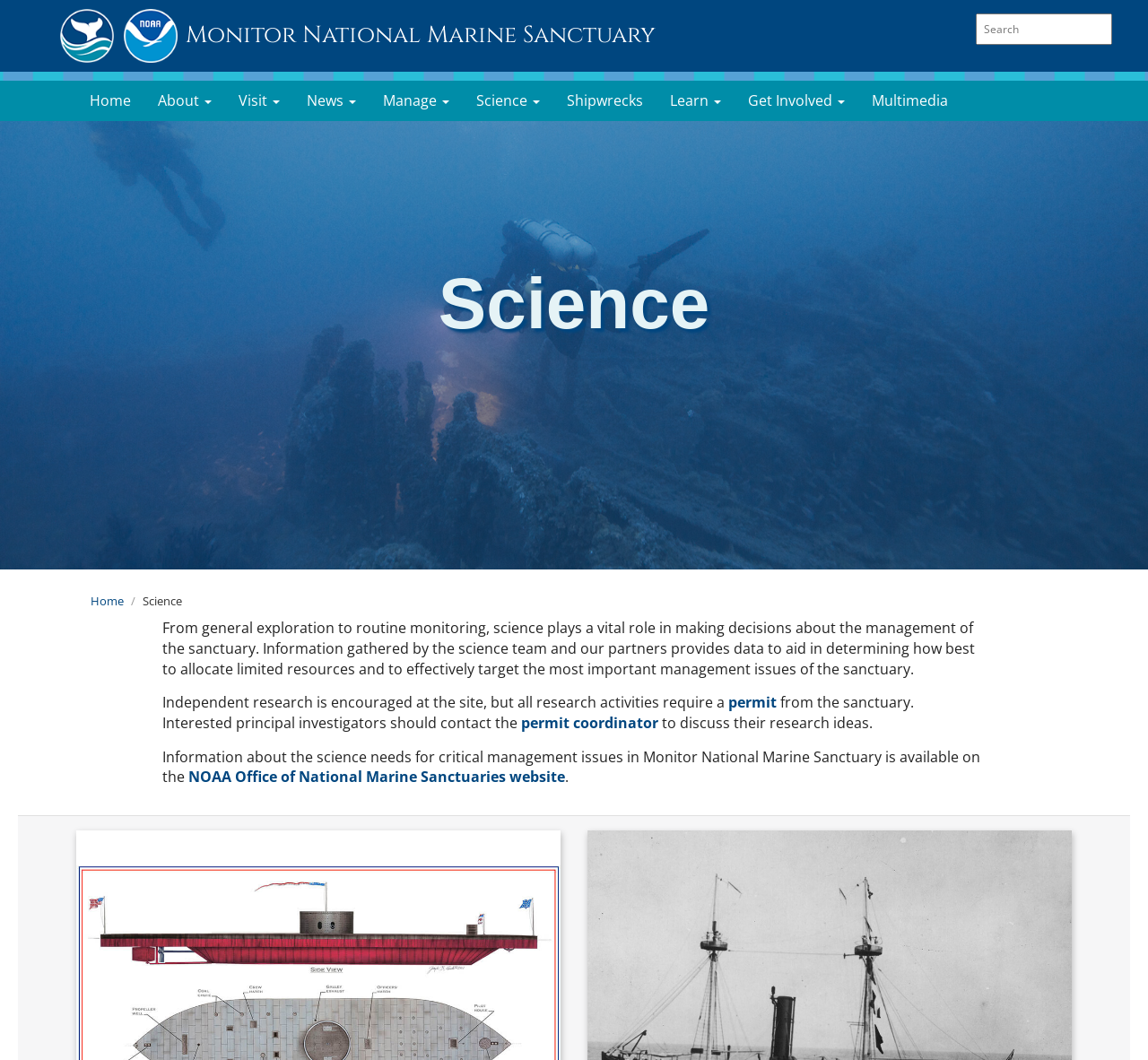From the webpage screenshot, predict the bounding box of the UI element that matches this description: "permit coordinator".

[0.454, 0.673, 0.573, 0.691]